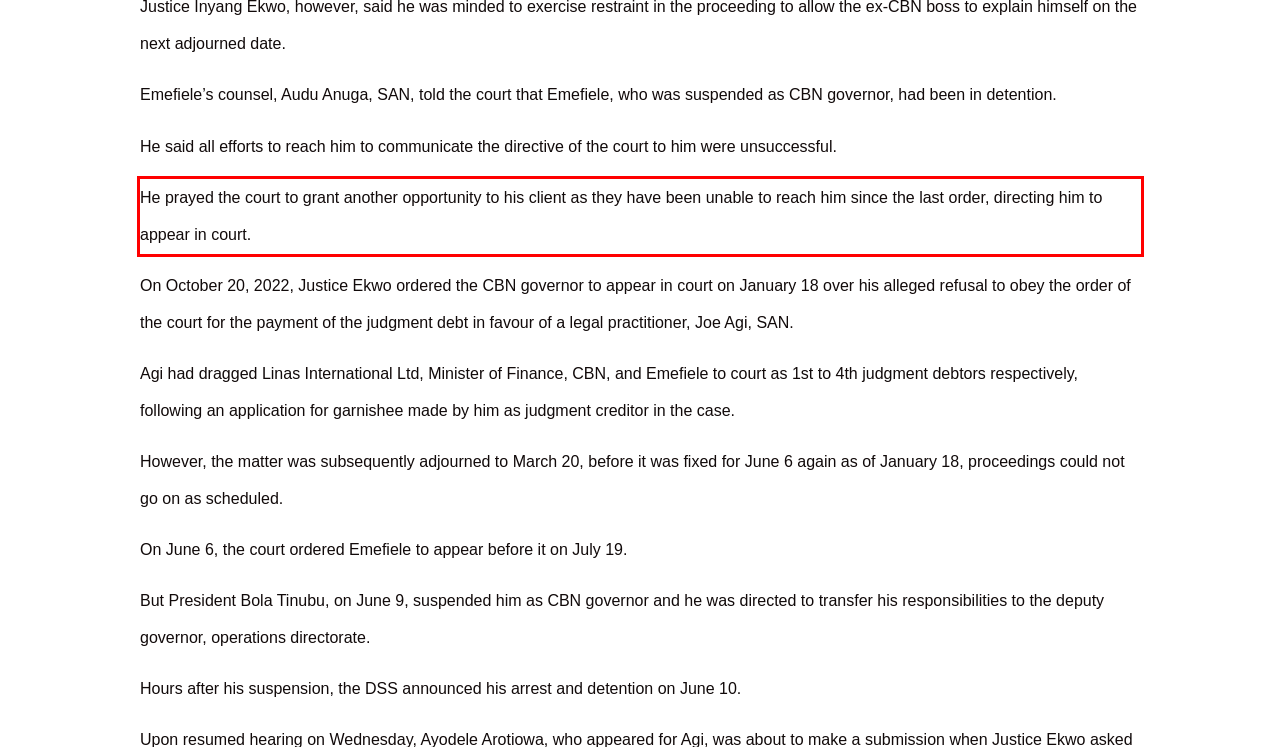Review the webpage screenshot provided, and perform OCR to extract the text from the red bounding box.

He prayed the court to grant another opportunity to his client as they have been unable to reach him since the last order, directing him to appear in court.